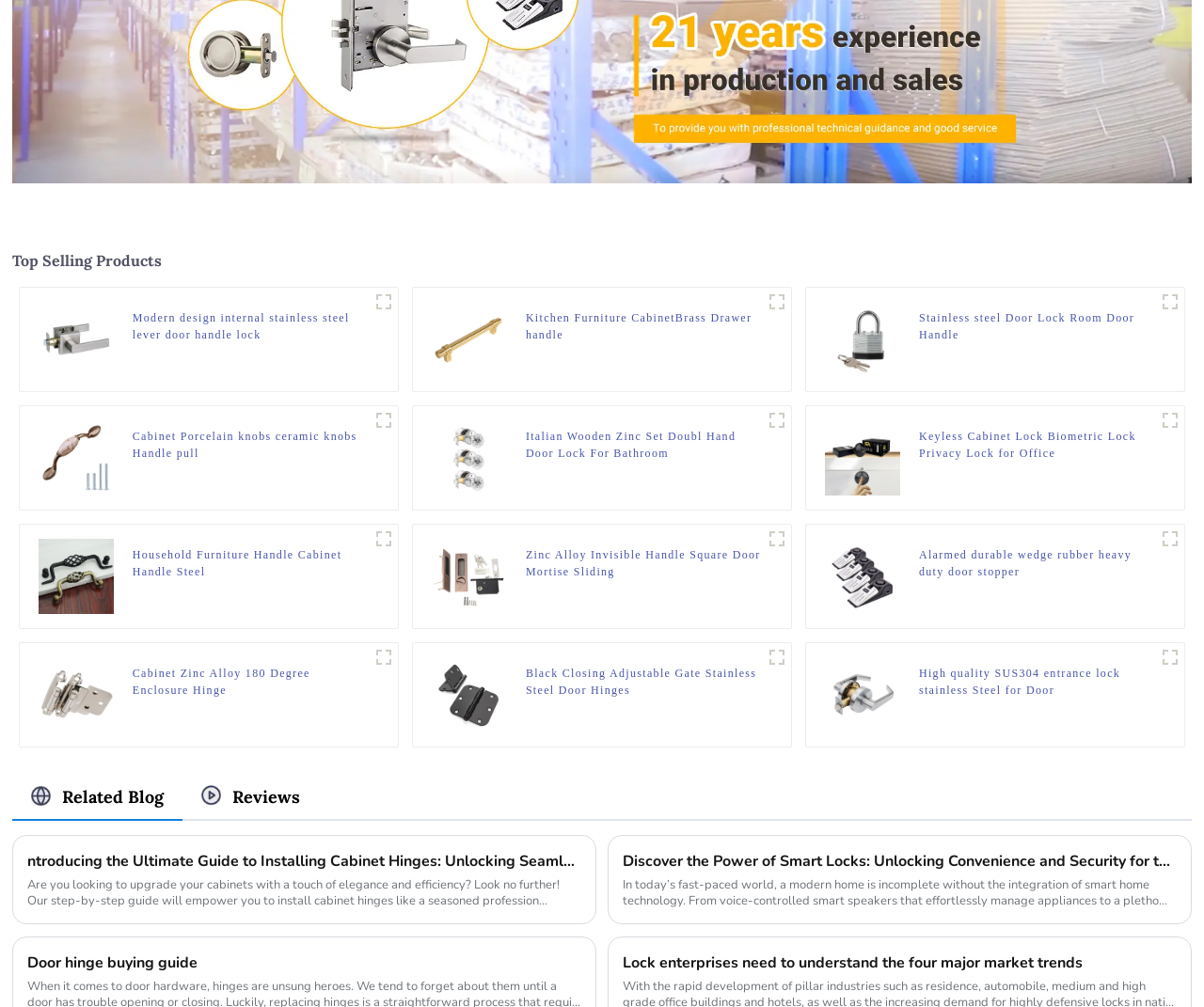Please identify the bounding box coordinates of the element on the webpage that should be clicked to follow this instruction: "Read about the author". The bounding box coordinates should be given as four float numbers between 0 and 1, formatted as [left, top, right, bottom].

None